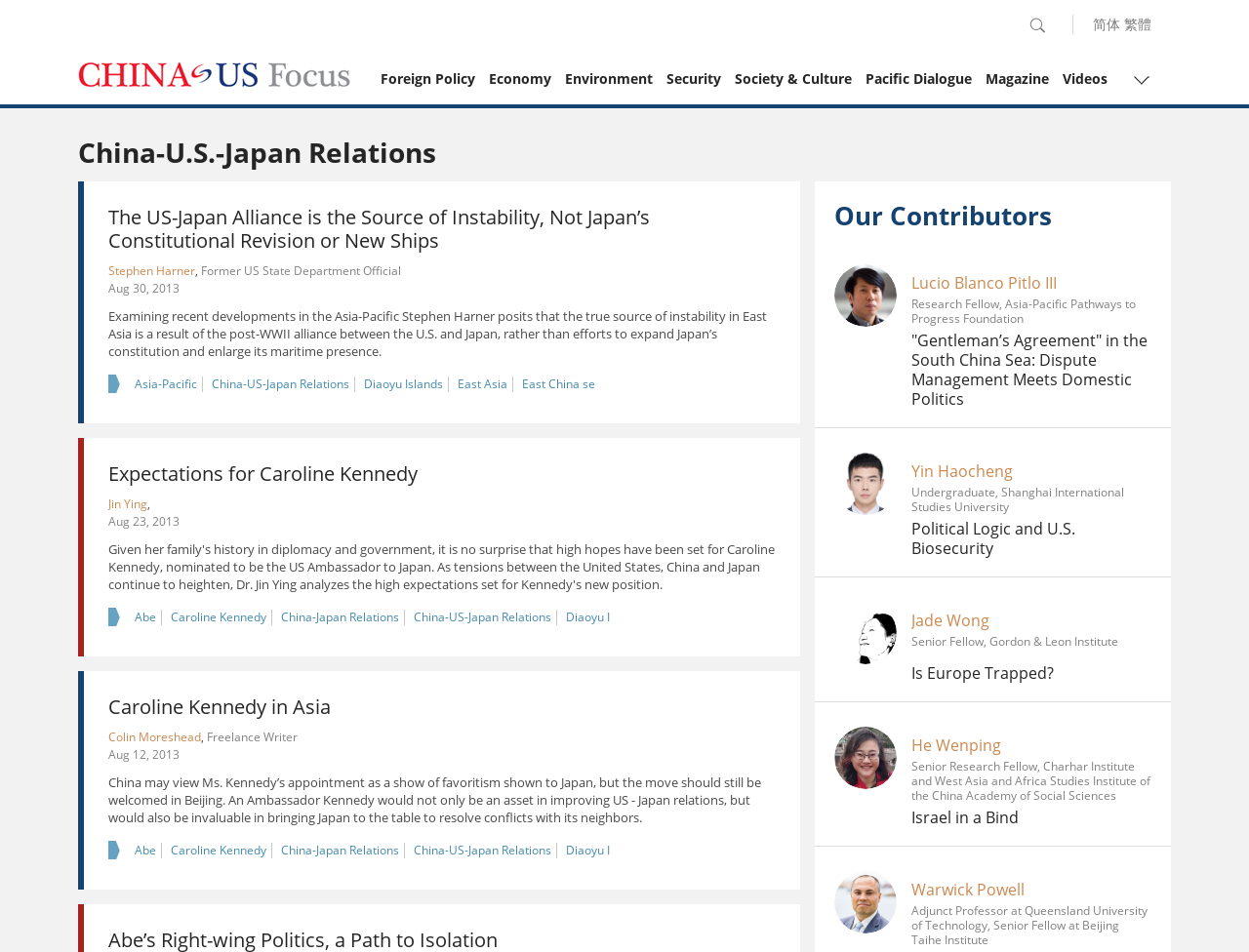Bounding box coordinates are specified in the format (top-left x, top-left y, bottom-right x, bottom-right y). All values are floating point numbers bounded between 0 and 1. Please provide the bounding box coordinate of the region this sentence describes: Political Logic and U.S. Biosecurity

[0.73, 0.544, 0.861, 0.587]